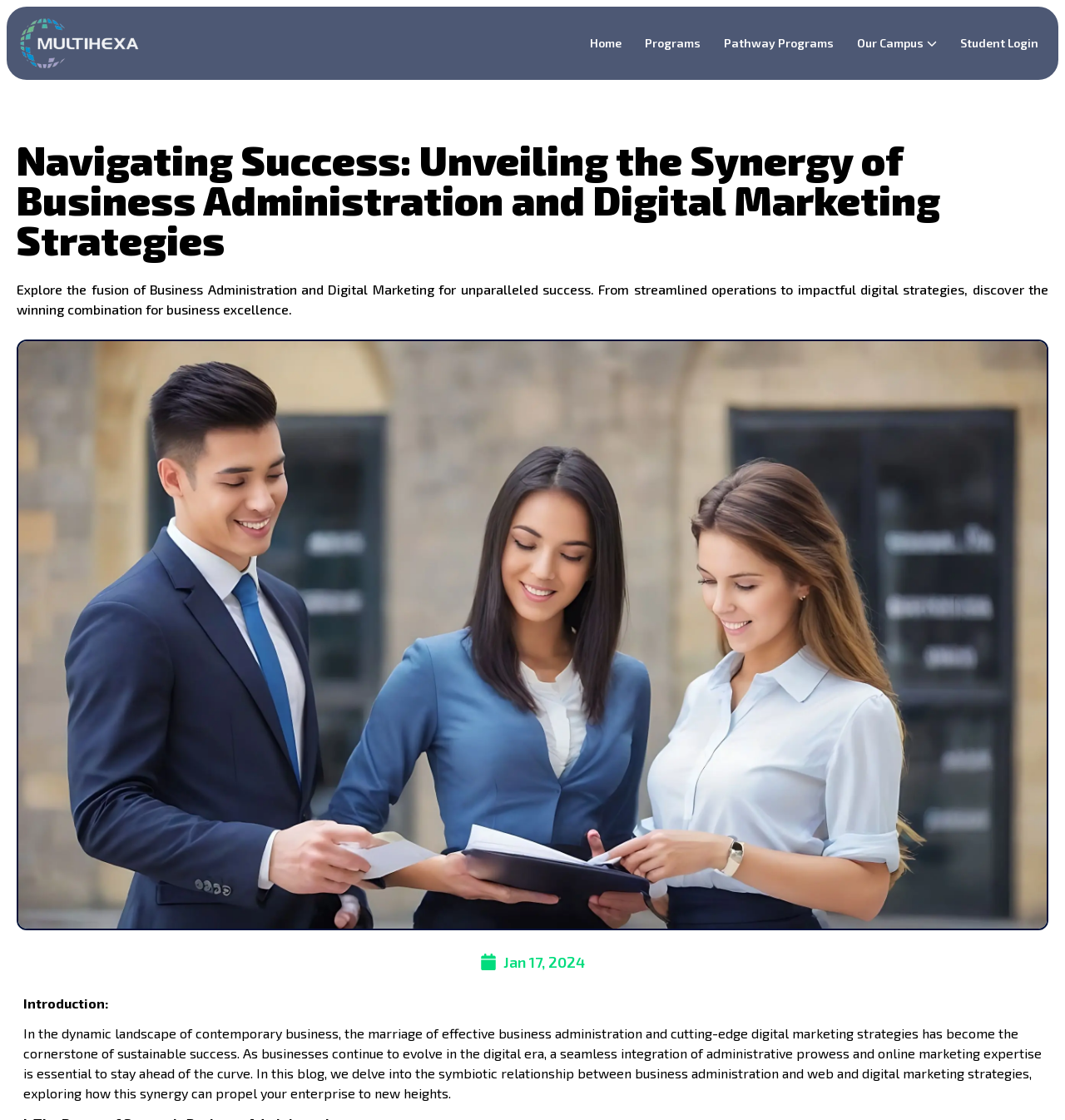Refer to the screenshot and give an in-depth answer to this question: What is the date mentioned in the webpage?

I found the date at the bottom of the webpage, which says 'Jan 17, 2024'.